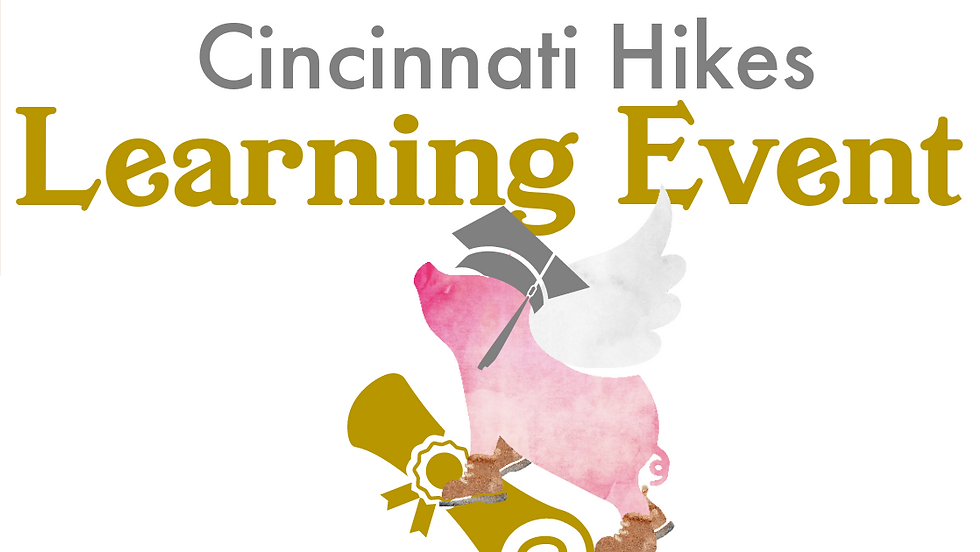What is the distance of the hike?
Refer to the image and give a detailed answer to the query.

The event description explicitly states that the event includes a 5-mile hike, which indicates the distance of the hike.